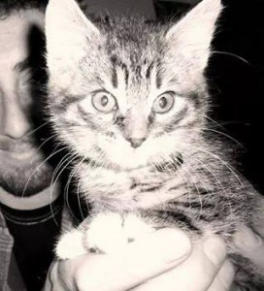Answer the question below in one word or phrase:
Who is holding the kitten?

a person